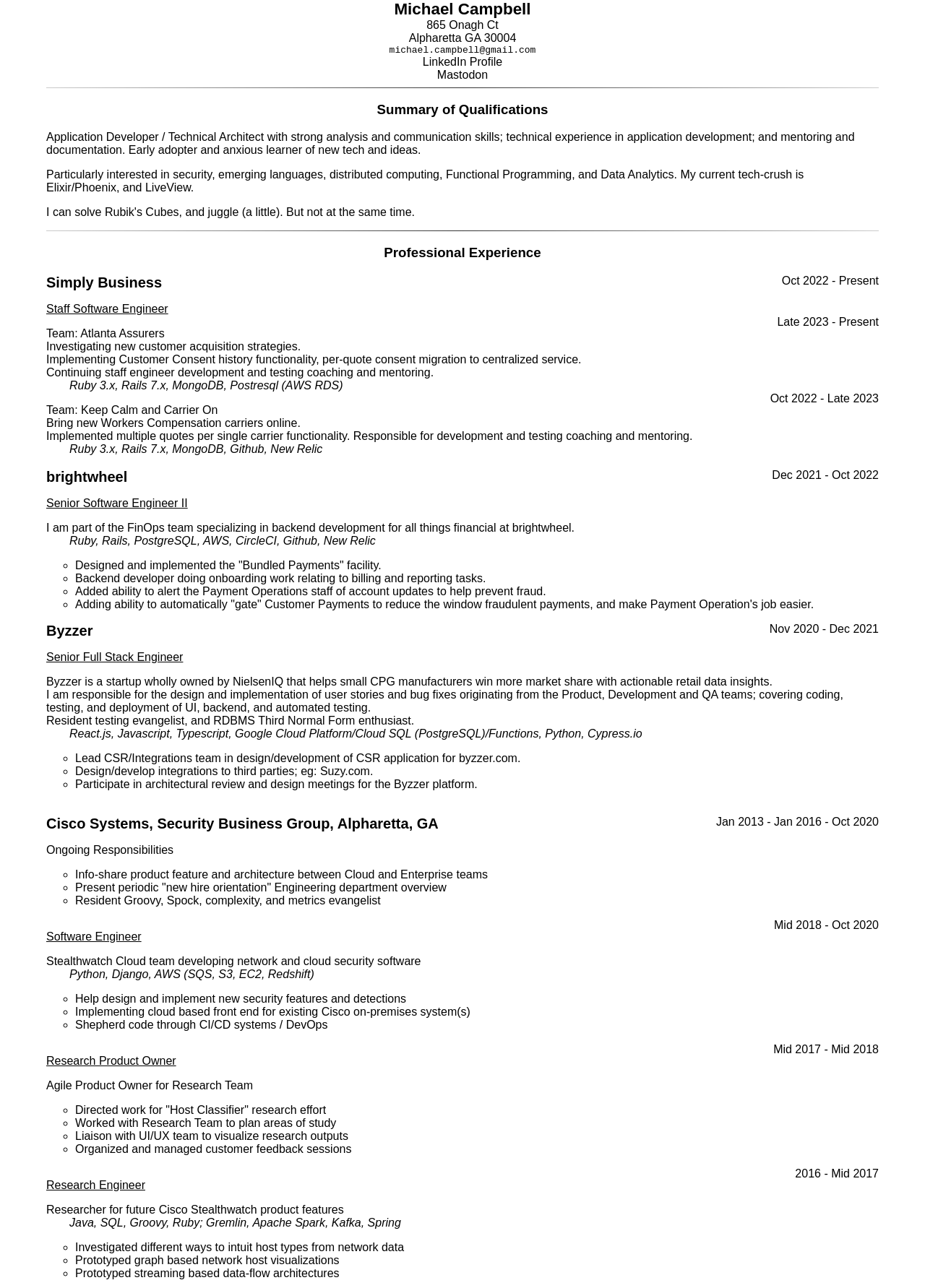Show me the bounding box coordinates of the clickable region to achieve the task as per the instruction: "Send an email to michael.campbell@gmail.com".

[0.05, 0.035, 0.95, 0.043]